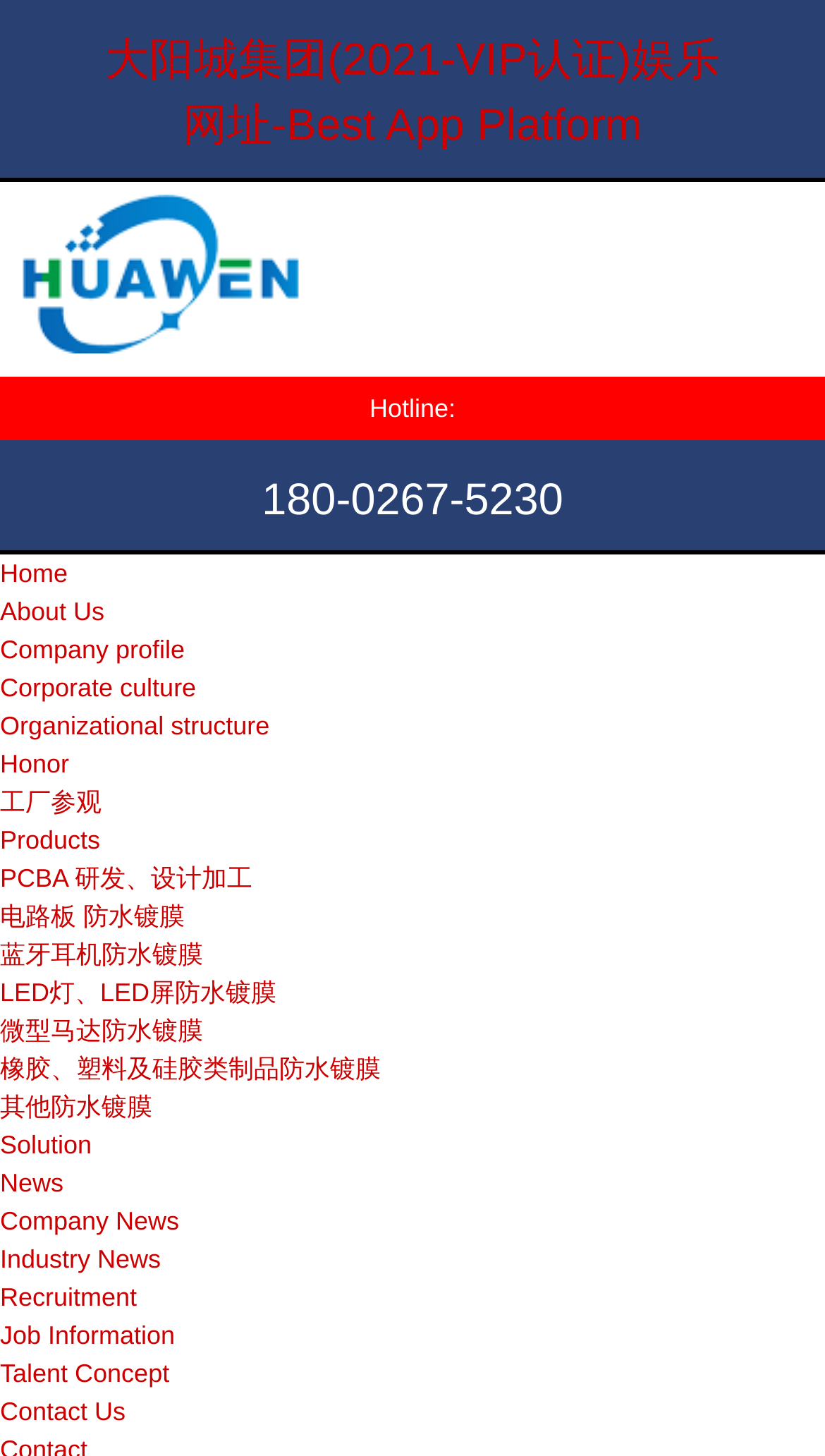Can you give a comprehensive explanation to the question given the content of the image?
What is the company profile about?

I inferred that the link 'Company profile' is about the company's information, as it is a common practice for companies to have a profile section on their website that provides information about the company.